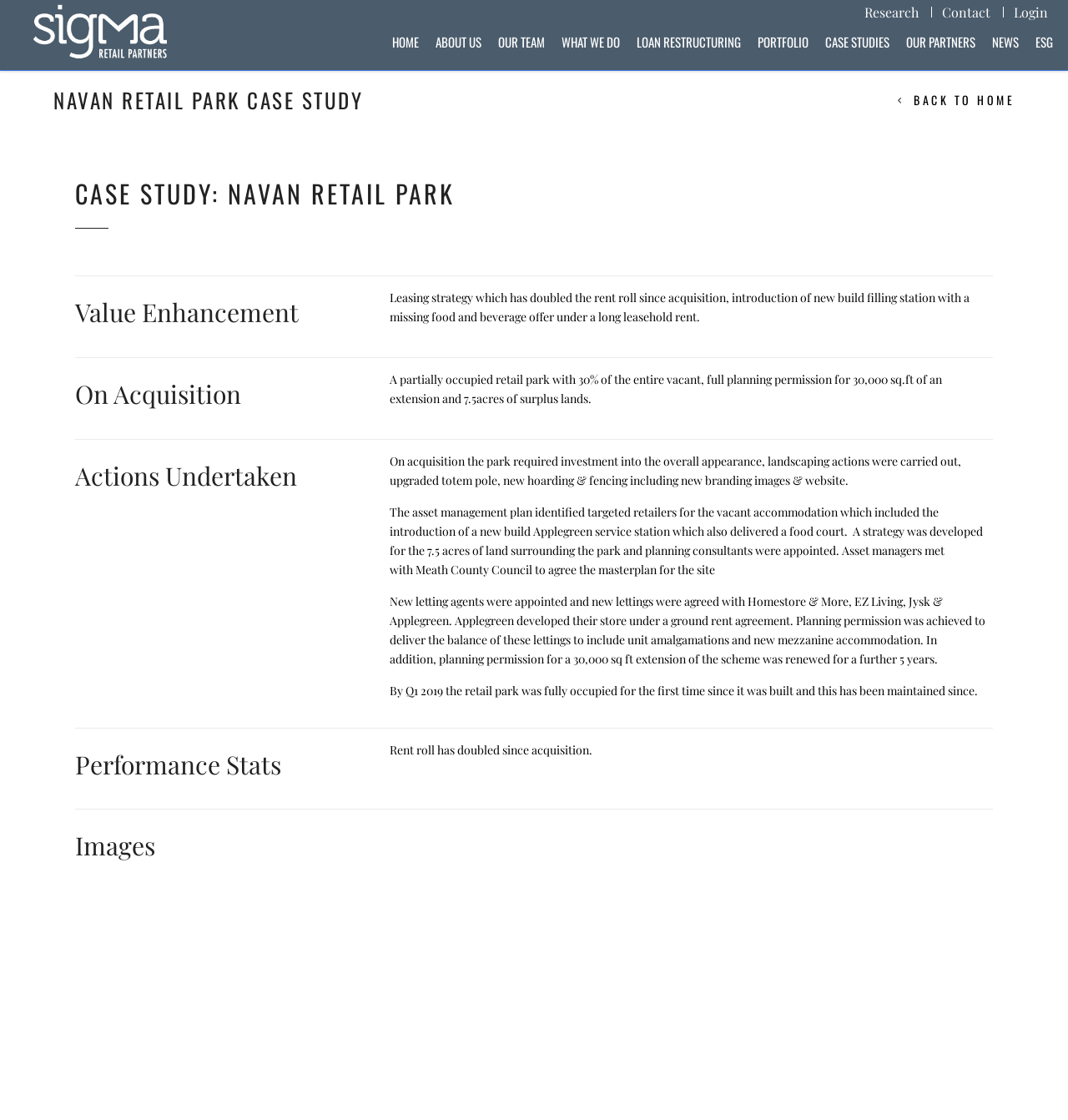What is the name of the case study?
Carefully examine the image and provide a detailed answer to the question.

The name of the case study can be found in the heading 'NAVAN RETAIL PARK CASE STUDY' and also in the heading 'CASE STUDY: NAVAN RETAIL PARK'. This suggests that the webpage is focused on a specific case study, and the name of the case study is Navan Retail Park.